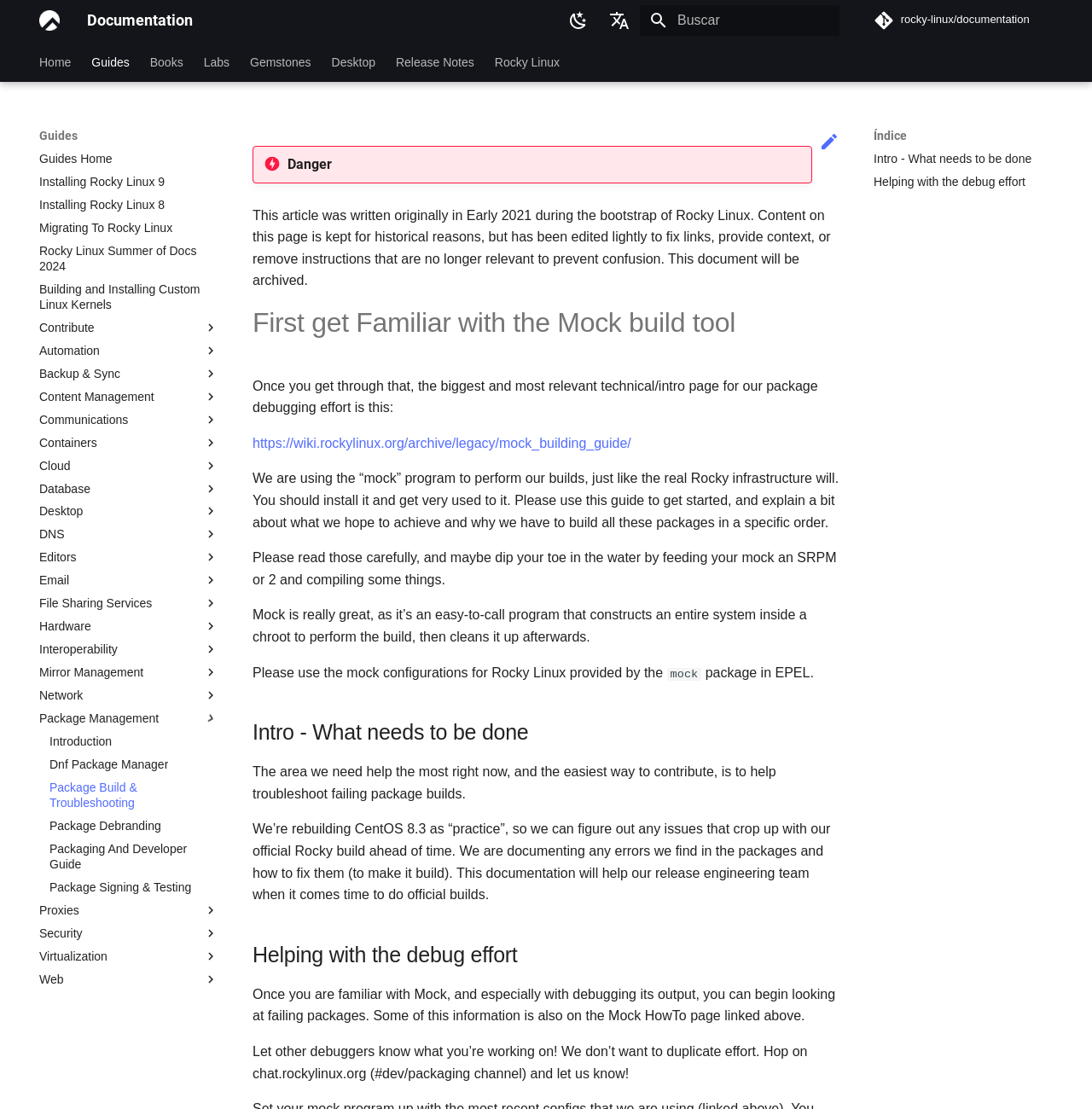What languages are available for documentation?
Based on the screenshot, give a detailed explanation to answer the question.

The webpage provides documentation in multiple languages, including English, Afrikaans, Deutsch, Français, Español, Bahasa Indonesia, Italian, 日本語, 한국어, 简体中文, Svenska, Türkçe, Polish, Português, Brazilian, Russian, and Ukrainian, as indicated by the language selection dropdown.